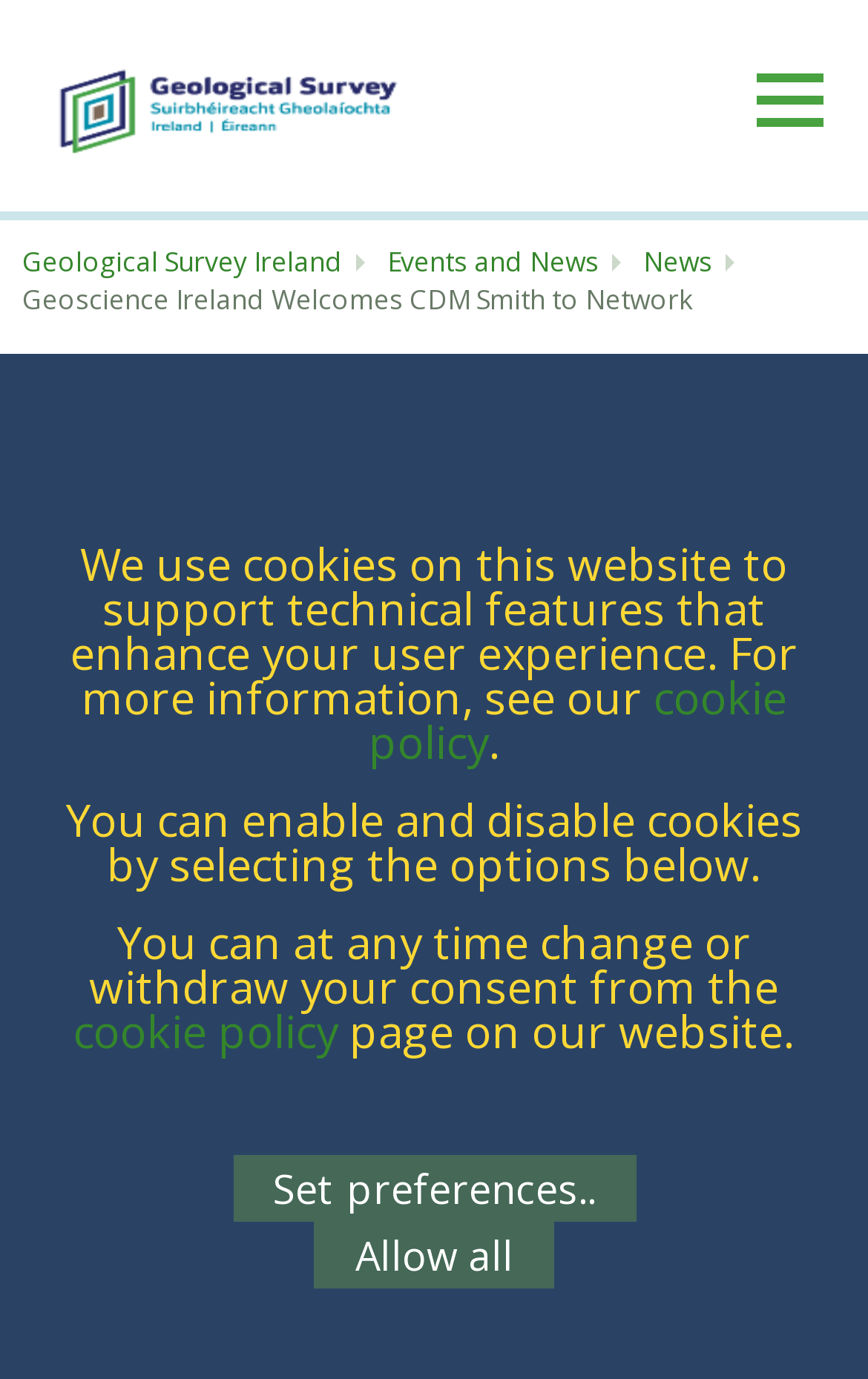Identify the bounding box coordinates of the clickable section necessary to follow the following instruction: "visit student portal". The coordinates should be presented as four float numbers from 0 to 1, i.e., [left, top, right, bottom].

None